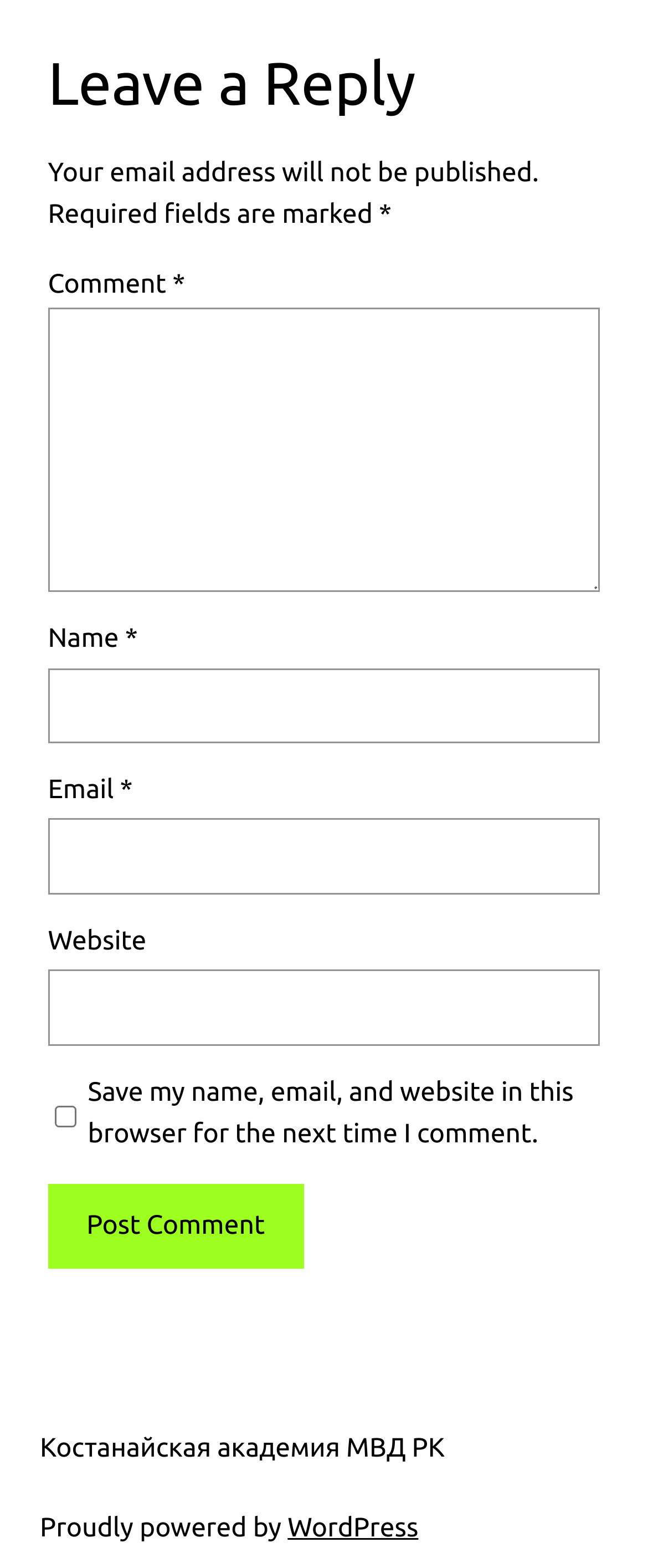Determine the bounding box coordinates of the clickable region to carry out the instruction: "Leave a comment".

[0.074, 0.196, 0.926, 0.377]